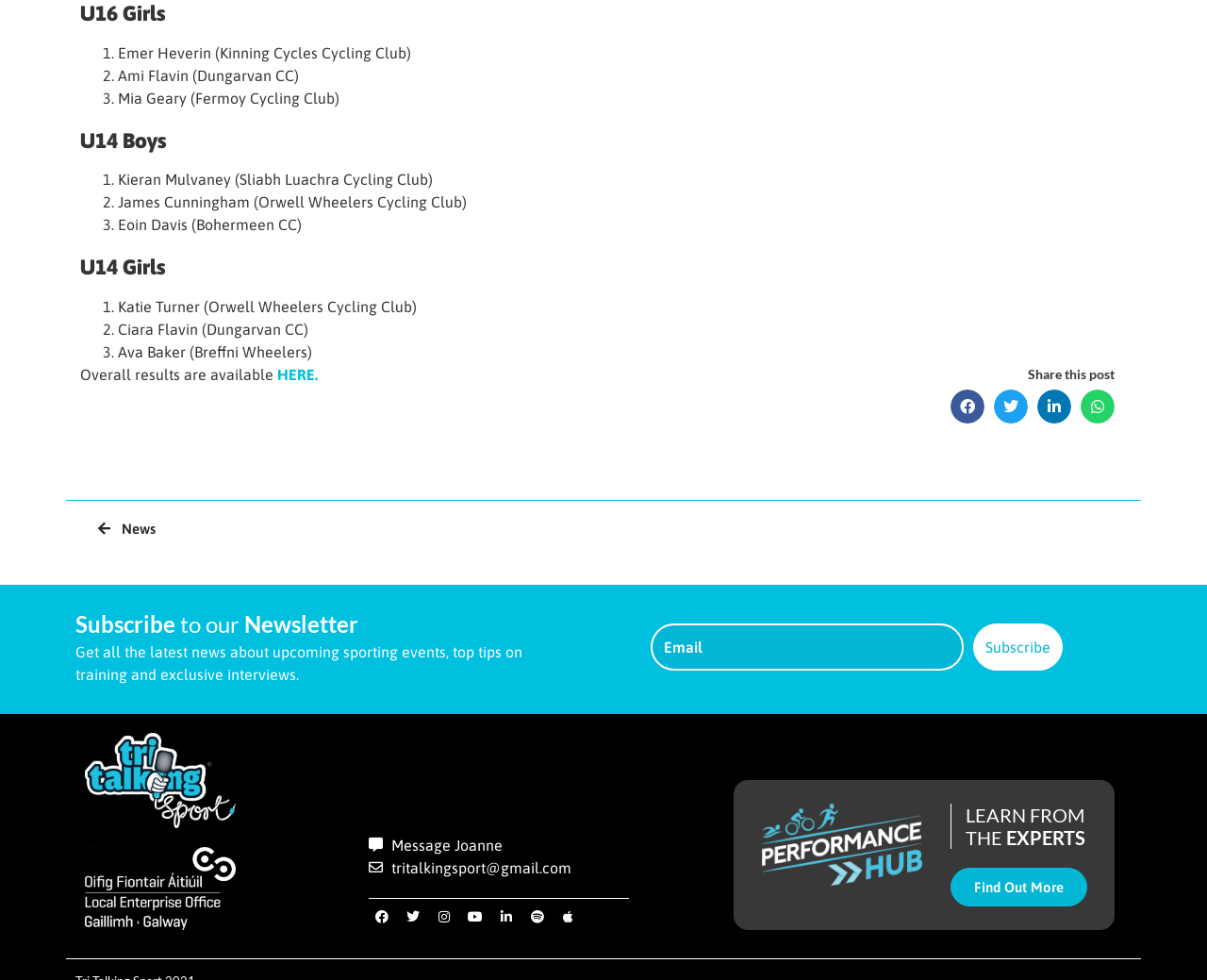Please identify the bounding box coordinates of the element I need to click to follow this instruction: "Send a message to Joanne".

[0.305, 0.85, 0.577, 0.873]